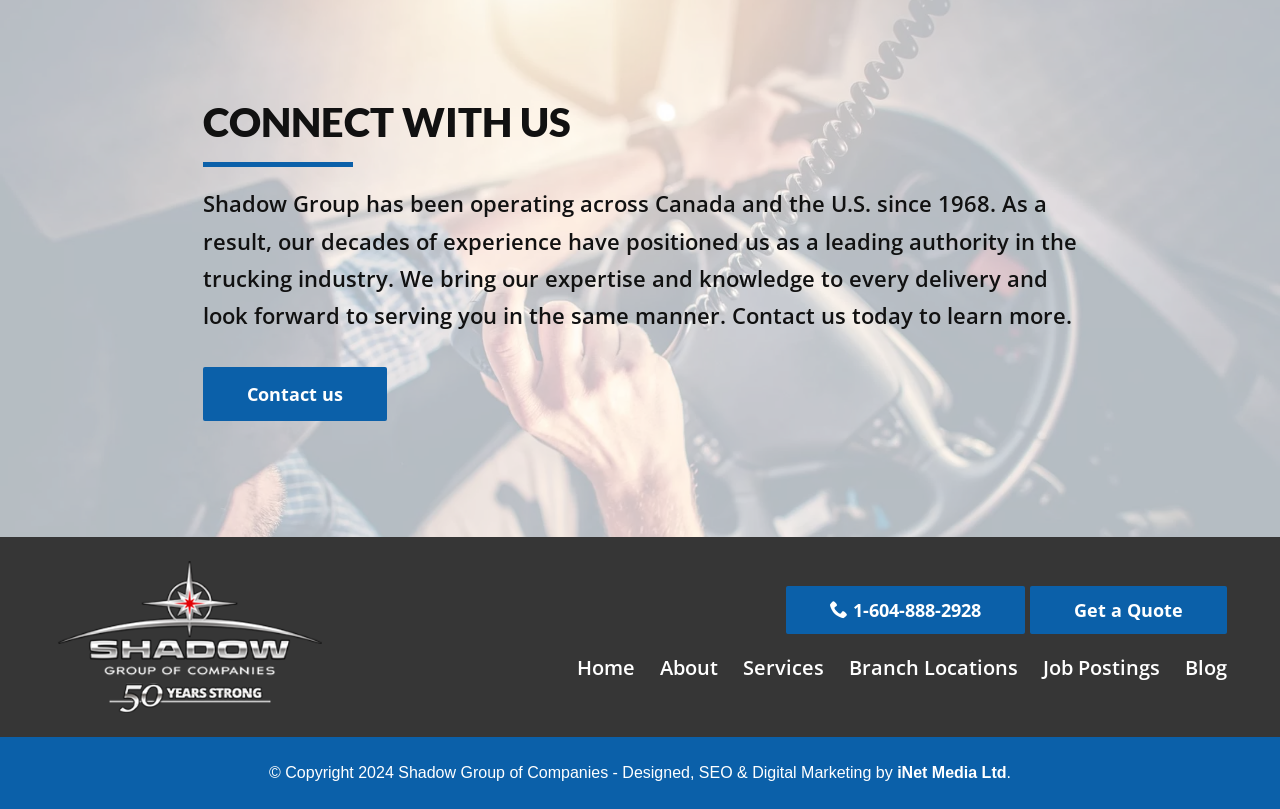What is the company's industry?
Please look at the screenshot and answer using one word or phrase.

Trucking